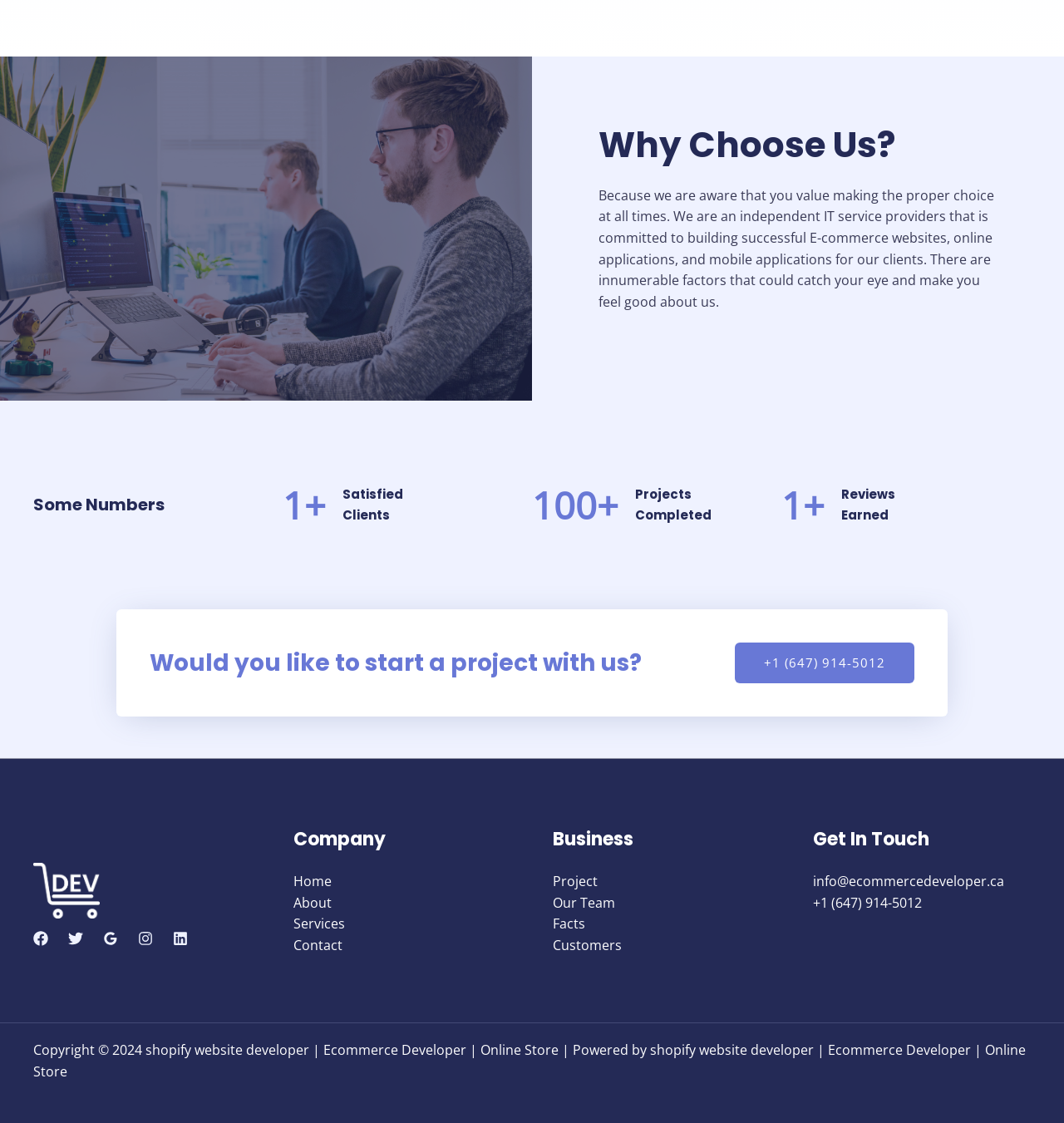Determine the bounding box coordinates of the region to click in order to accomplish the following instruction: "Call the phone number". Provide the coordinates as four float numbers between 0 and 1, specifically [left, top, right, bottom].

[0.691, 0.572, 0.859, 0.608]